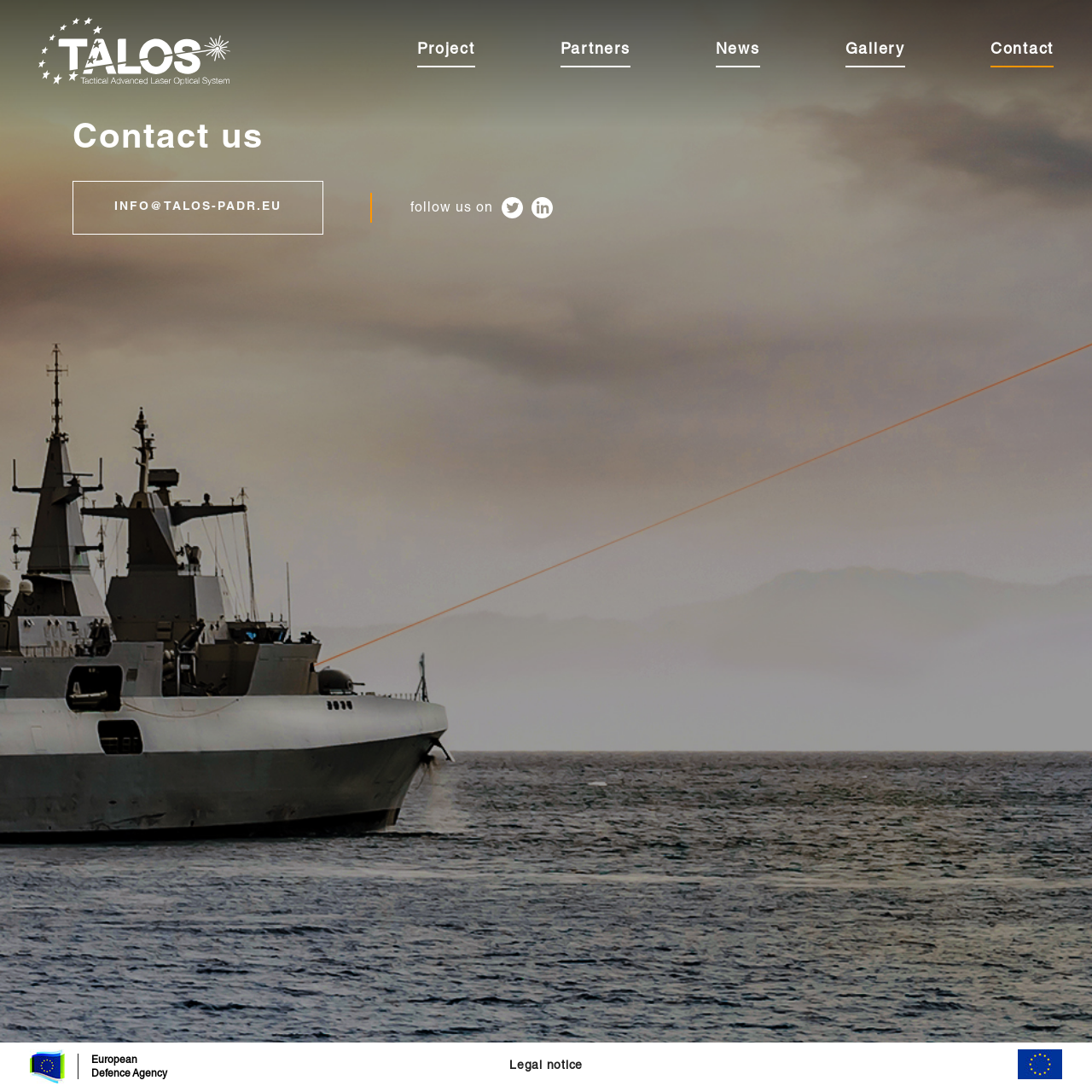What is the purpose of the 'News' section?
Please elaborate on the answer to the question with detailed information.

The link 'News' suggests that this section is intended to provide updates or news related to the project, which is a common feature on websites to keep users informed about the latest developments.